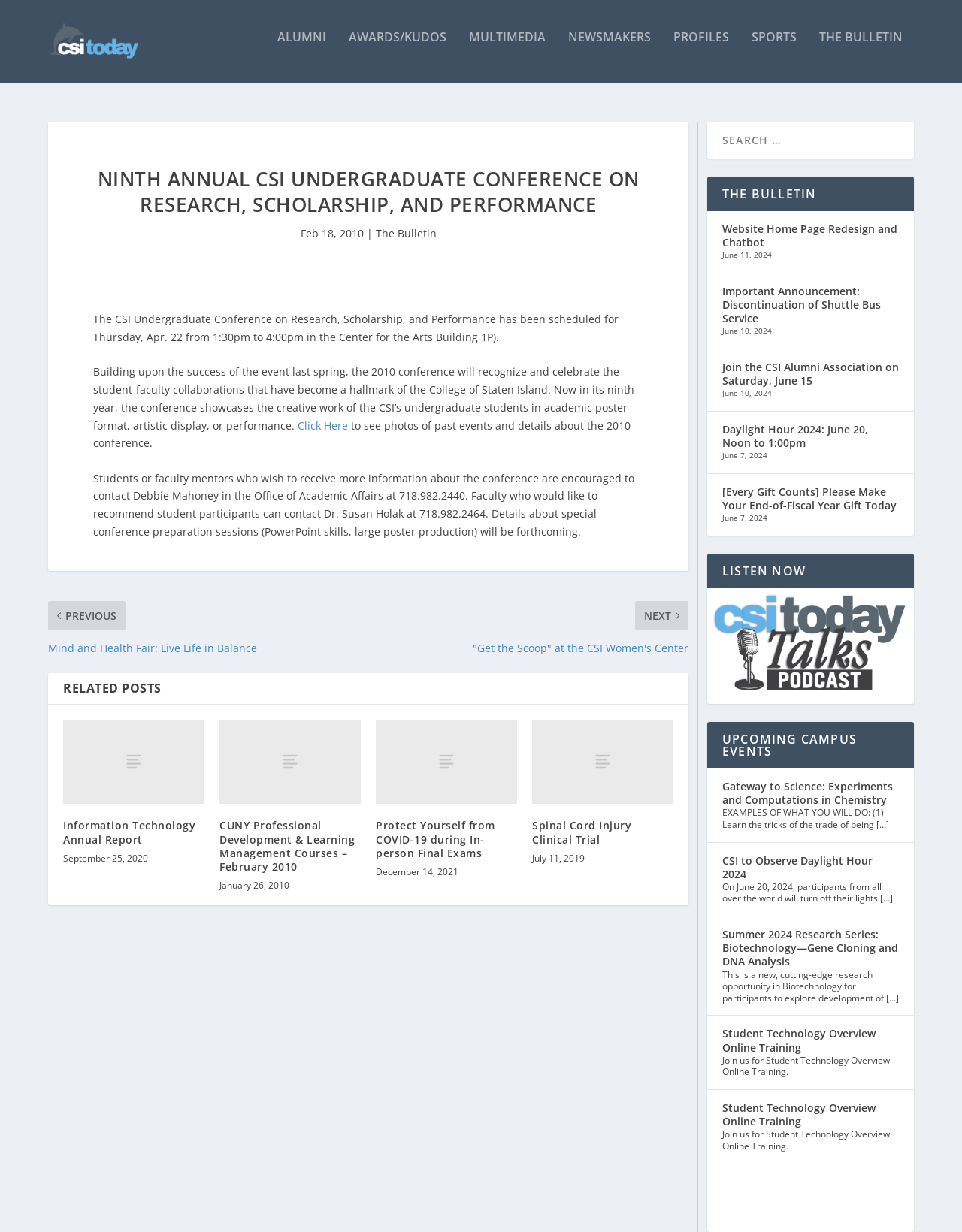Using the information shown in the image, answer the question with as much detail as possible: What is the purpose of the conference?

The purpose of the conference can be inferred from the article section, which states 'Building upon the success of the event last spring, the 2010 conference will recognize and celebrate the student-faculty collaborations that have become a hallmark of the College of Staten Island.'